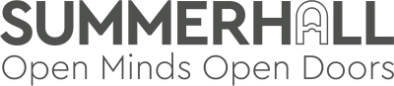What is Summerhall's approach to arts and culture?
Please give a detailed and elaborate answer to the question based on the image.

The logo's modern typography suggests that Summerhall has a contemporary approach to arts and culture, which is further emphasized by its commitment to inclusivity and innovation.